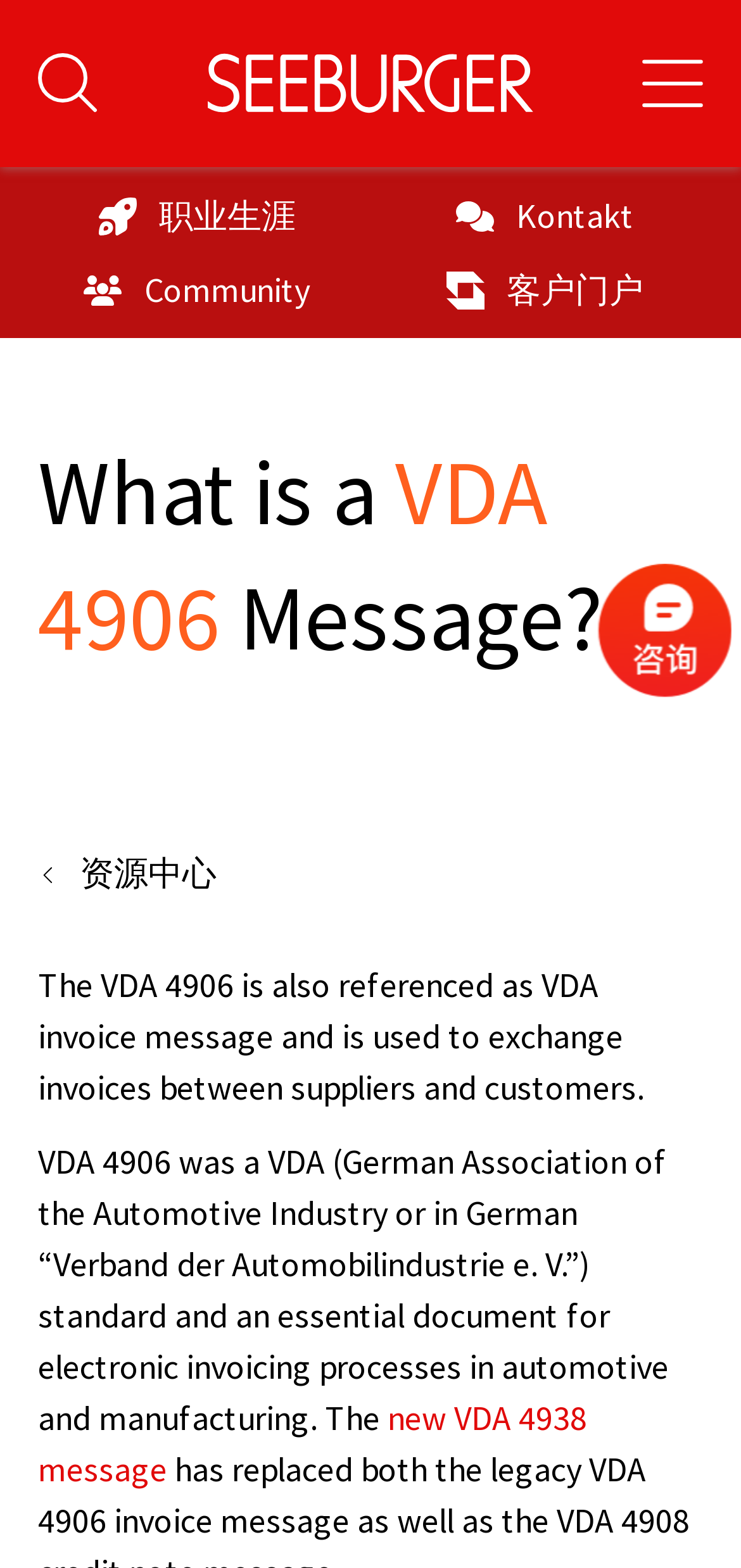Identify the first-level heading on the webpage and generate its text content.

What is a VDA 4906 Message?